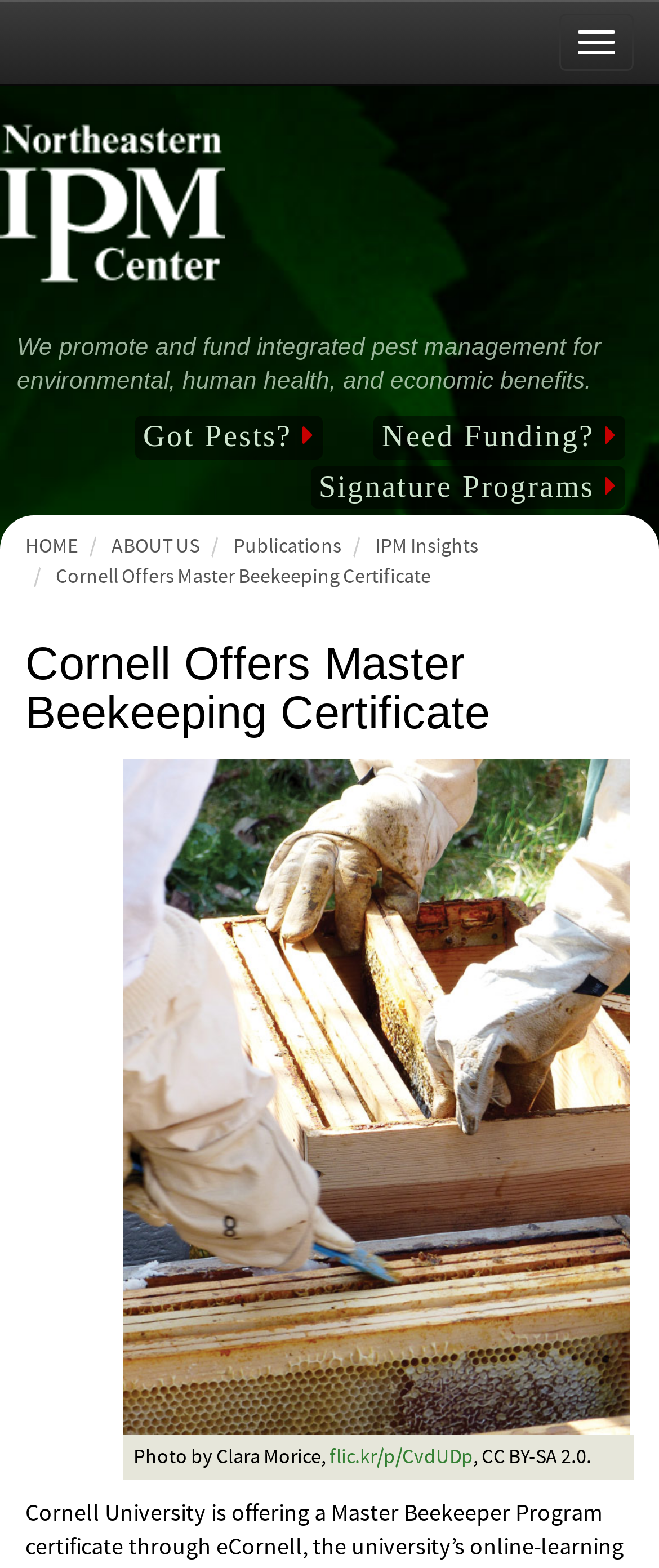Please reply to the following question using a single word or phrase: 
What is the license of the photo?

CC BY-SA 2.0